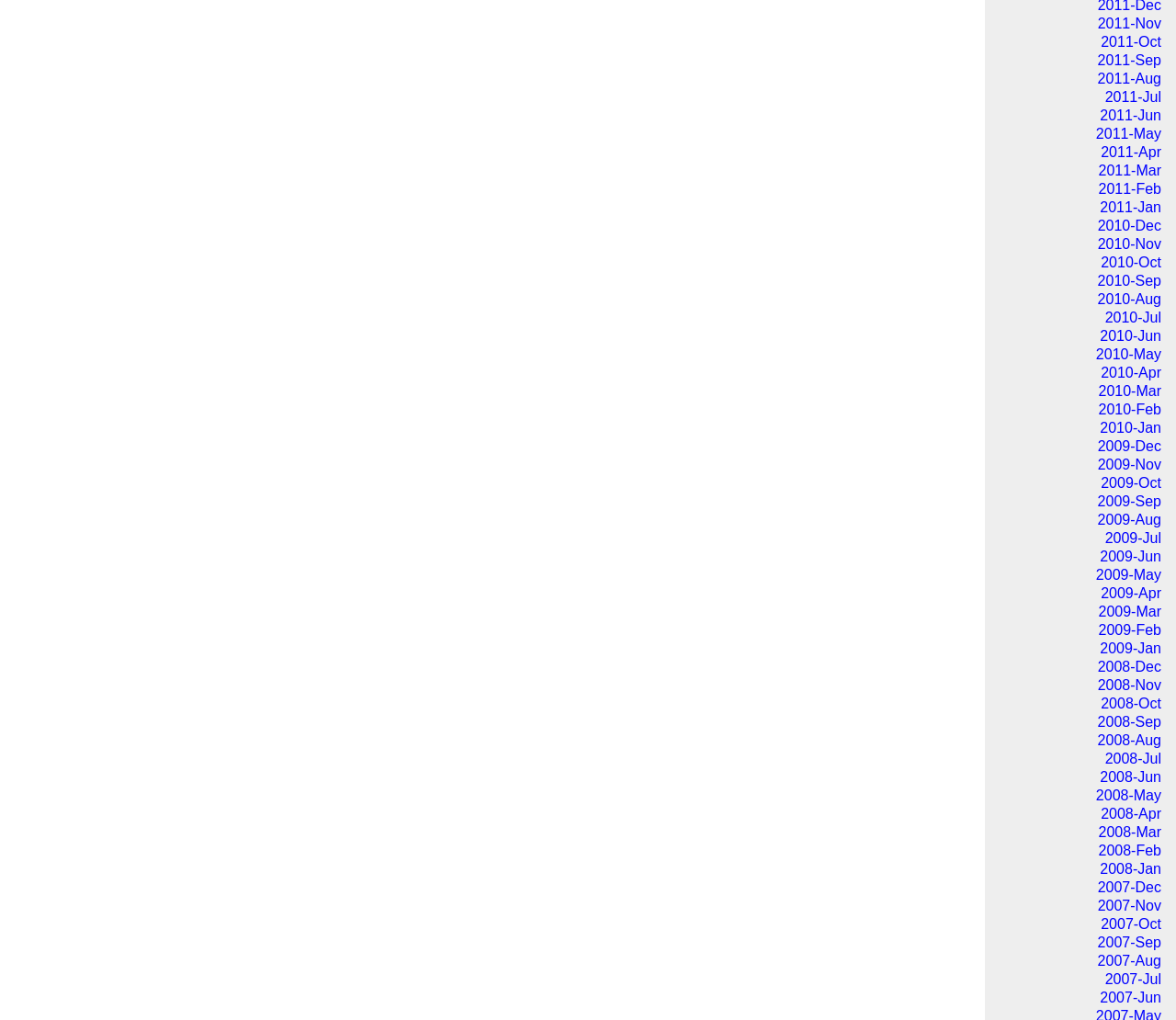How many months are listed for 2011?
Please provide an in-depth and detailed response to the question.

I counted the number of links starting with '2011-' and found that there are 12 months listed for 2011, from '2011-Jan' to '2011-Dec'.